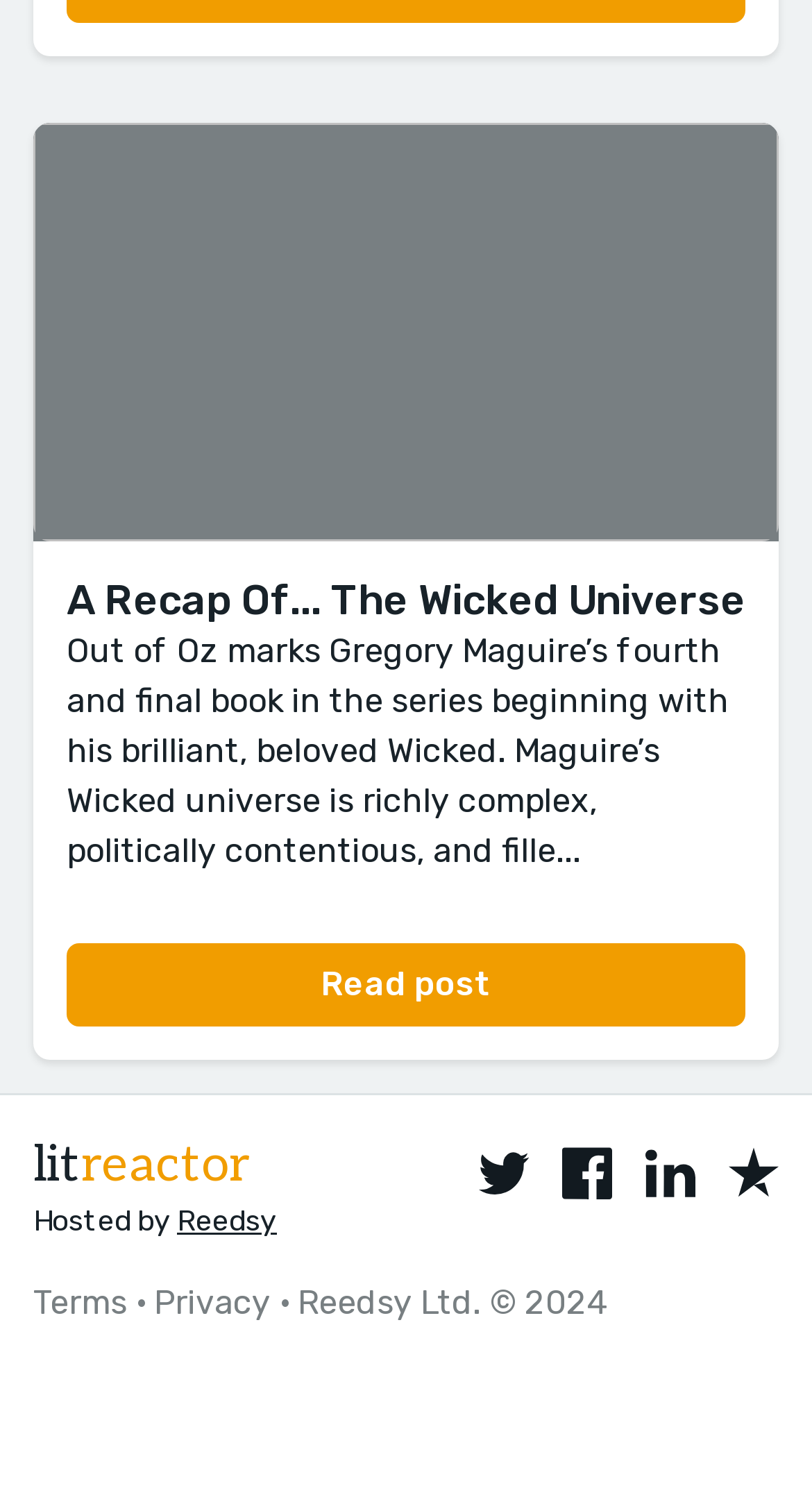Provide a short answer using a single word or phrase for the following question: 
What is the name of the company mentioned?

Reedsy